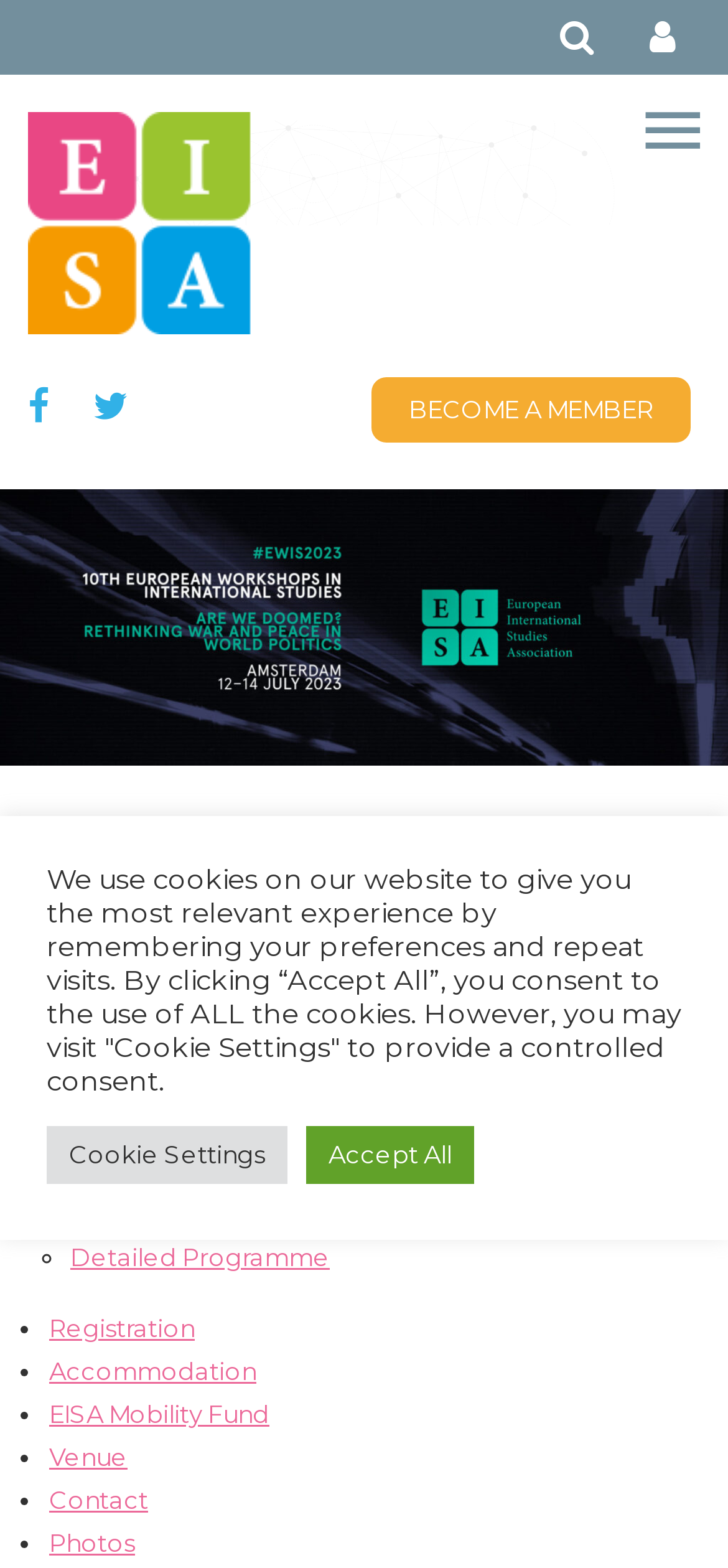Find the bounding box coordinates for the element that must be clicked to complete the instruction: "Click the BECOME A MEMBER link". The coordinates should be four float numbers between 0 and 1, indicated as [left, top, right, bottom].

[0.51, 0.24, 0.949, 0.282]